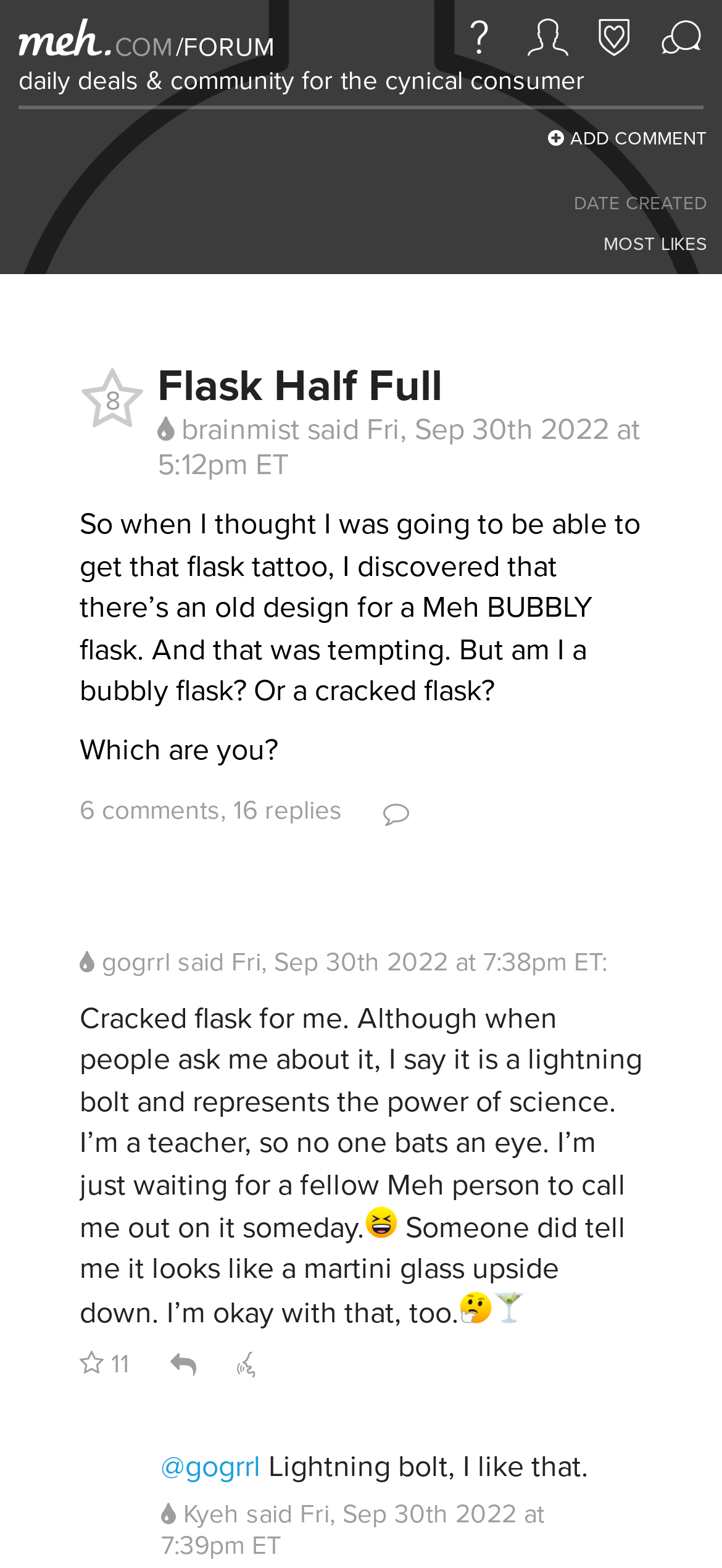Can you find the bounding box coordinates of the area I should click to execute the following instruction: "Click on the 'What Is Meh?' link"?

[0.636, 0.009, 0.697, 0.038]